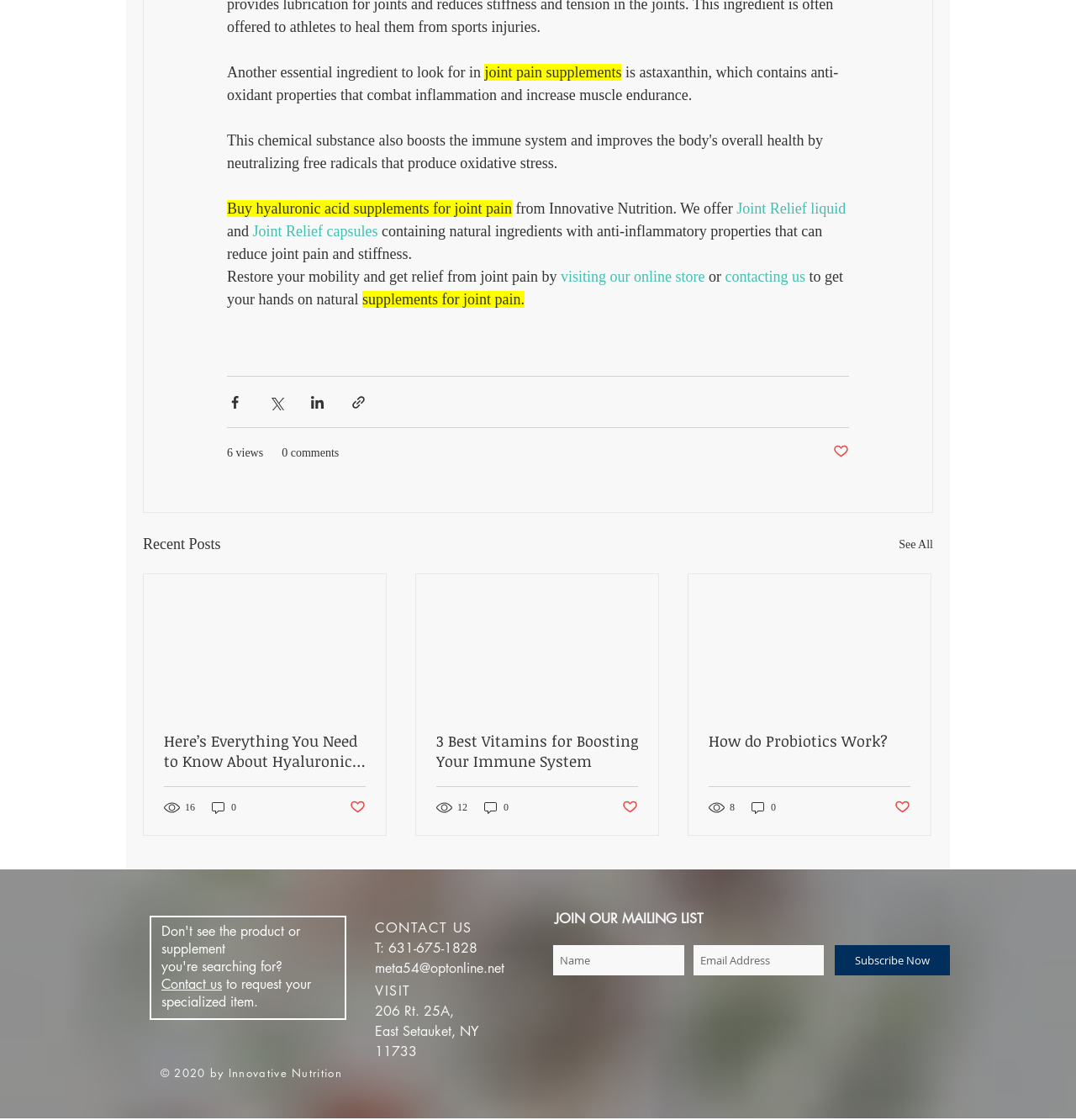Where is Innovative Nutrition located? Refer to the image and provide a one-word or short phrase answer.

East Setauket, NY 11733